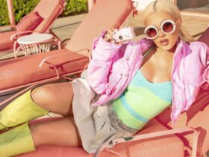What is the dominant color of the lounge chair?
Can you offer a detailed and complete answer to this question?

The caption specifically mentions that the subject is posing on a pink lounge chair, which implies that the dominant color of the lounge chair is pink.